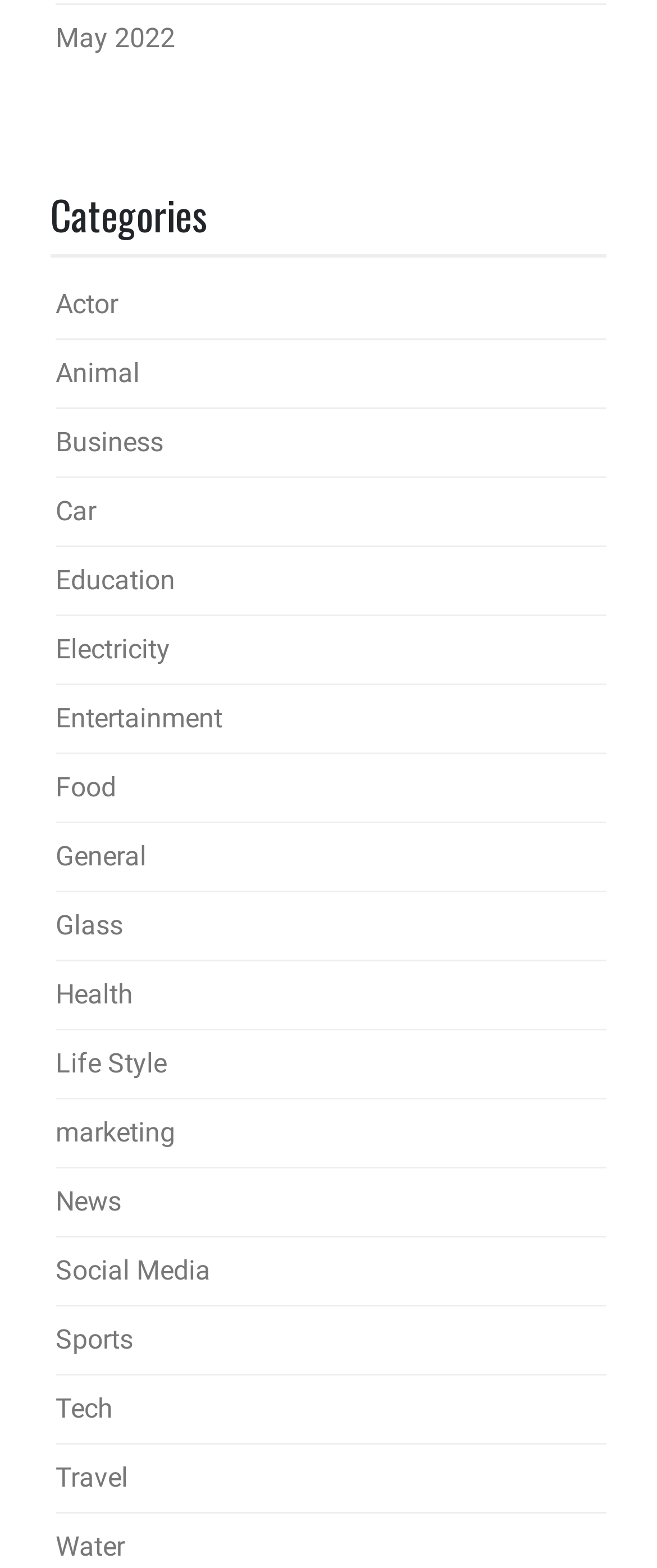Identify the bounding box coordinates of the element that should be clicked to fulfill this task: "contact through email". The coordinates should be provided as four float numbers between 0 and 1, i.e., [left, top, right, bottom].

None